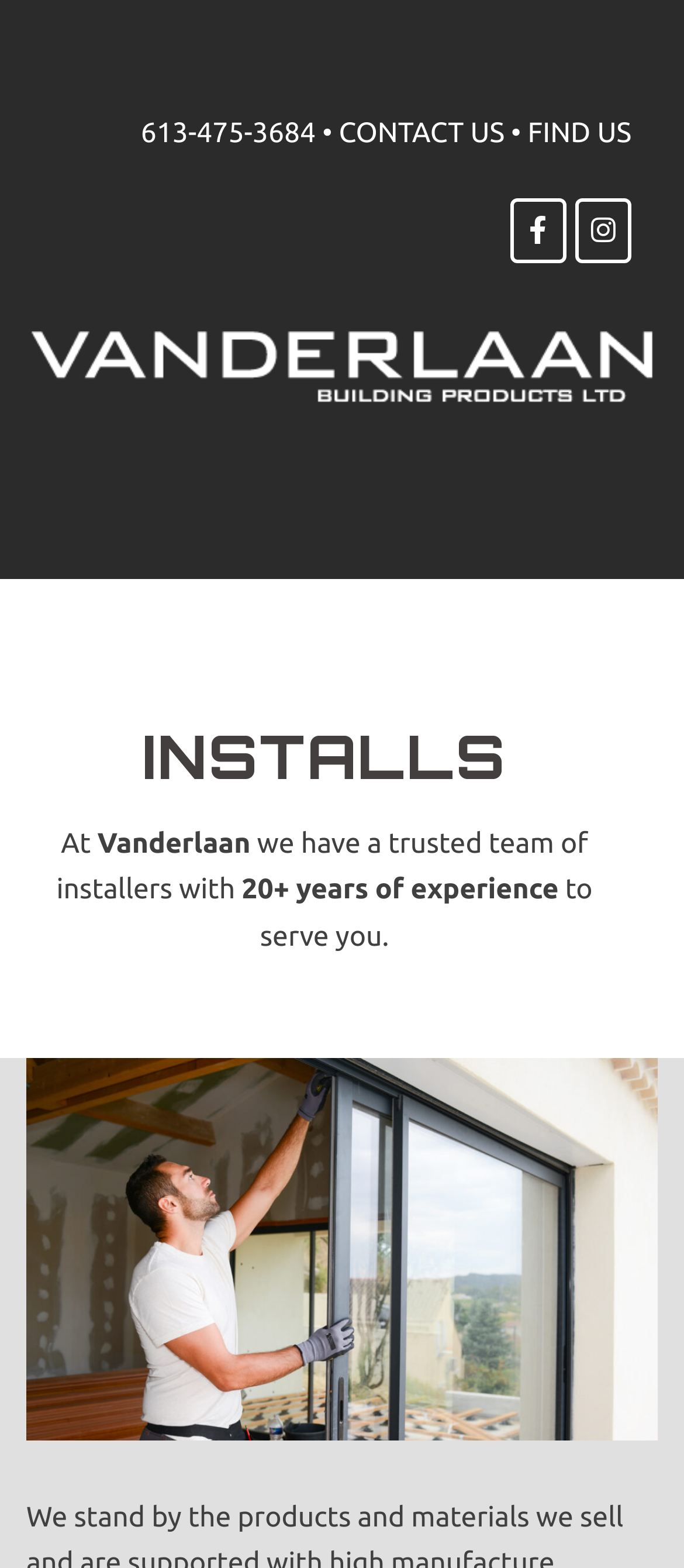Please find the bounding box coordinates in the format (top-left x, top-left y, bottom-right x, bottom-right y) for the given element description. Ensure the coordinates are floating point numbers between 0 and 1. Description: CONTACT US

[0.495, 0.075, 0.738, 0.095]